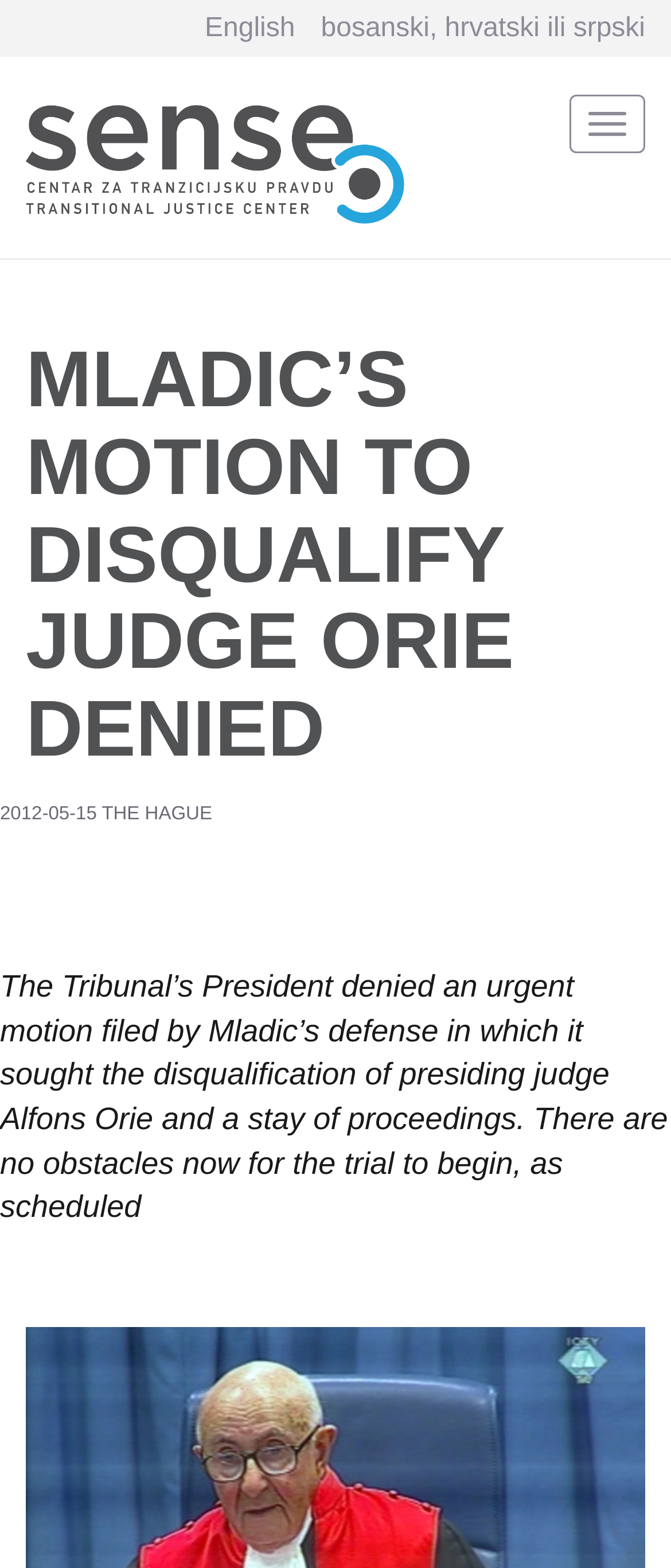What language is the website currently in?
Refer to the image and respond with a one-word or short-phrase answer.

English